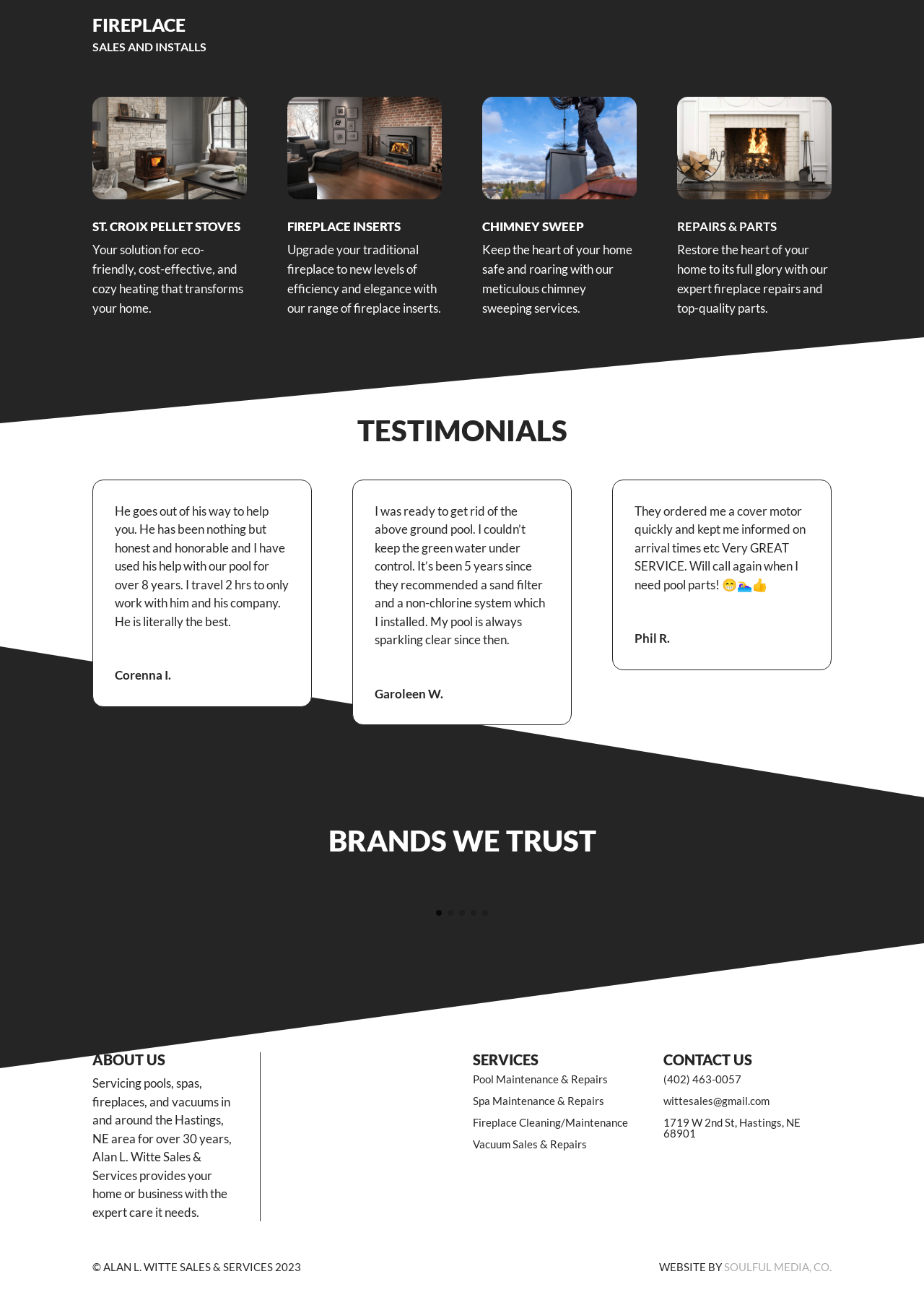Specify the bounding box coordinates of the area to click in order to follow the given instruction: "Visit the 'SOULFUL MEDIA, CO.' website."

[0.784, 0.963, 0.9, 0.973]